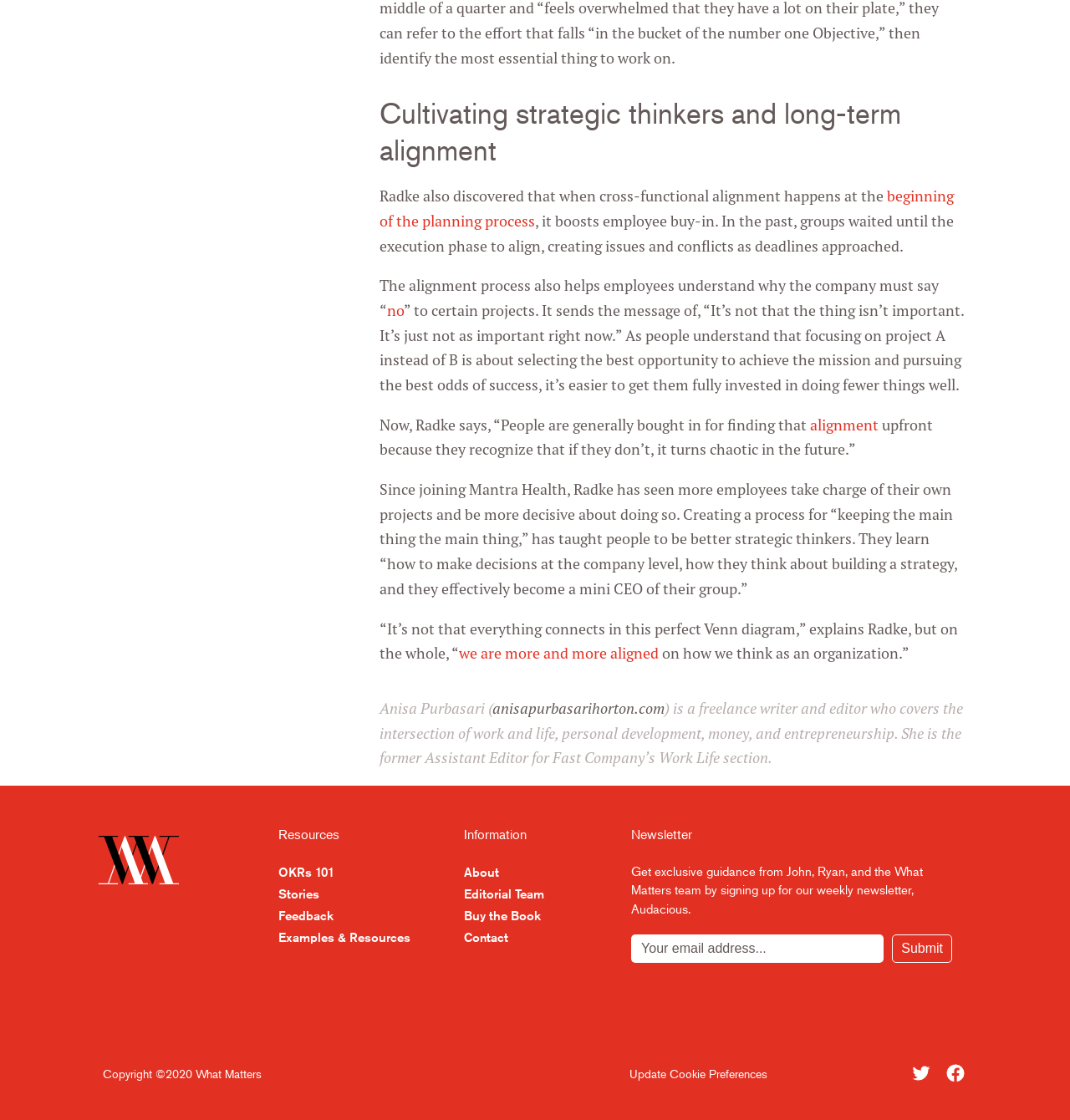Locate the bounding box coordinates of the element I should click to achieve the following instruction: "Read more about the author Anisa Purbasari".

[0.46, 0.624, 0.621, 0.641]